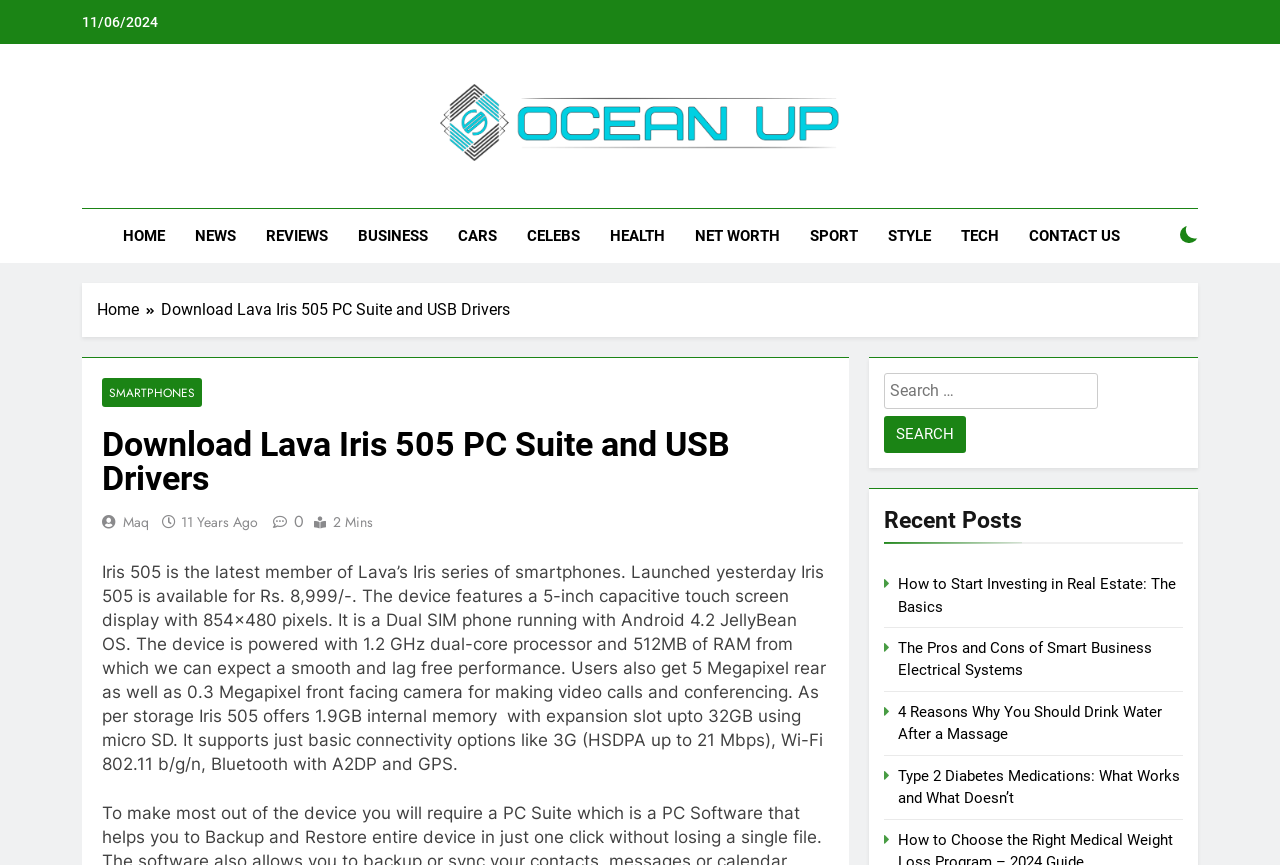Provide the bounding box coordinates for the specified HTML element described in this description: "11 years ago". The coordinates should be four float numbers ranging from 0 to 1, in the format [left, top, right, bottom].

[0.141, 0.592, 0.202, 0.615]